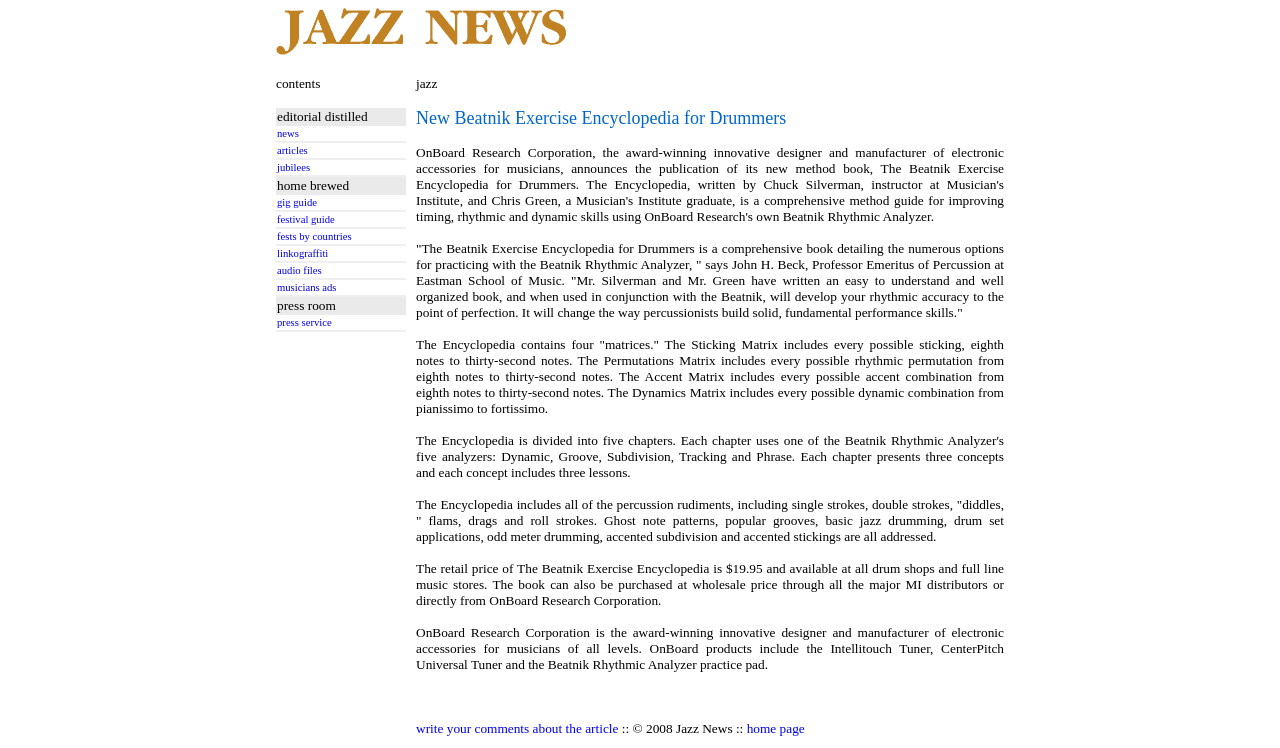Describe all significant elements and features of the webpage.

The webpage is about the "New Beatnik Exercise Encyclopedia for Drummers", a comprehensive book for drummers. At the top, there is an image taking up about half of the width of the page. Below the image, there are two columns of content. The left column has a table with multiple rows, each containing a link to a different section of the website, such as "news", "articles", "jubilees", and "gig guide". 

The right column has a series of paragraphs describing the book. The first paragraph is a quote from John H. Beck, Professor Emeritus of Percussion at Eastman School of Music, praising the book. The following paragraphs describe the contents of the book, including the four "matrices" it contains, the percussion rudiments it covers, and its applications for drummers. 

Further down, there is a paragraph about the retail price of the book and how it can be purchased. The next paragraph describes OnBoard Research Corporation, the manufacturer of the book. At the very bottom of the page, there are three links: one to write comments about the article, one to the home page, and a copyright notice.